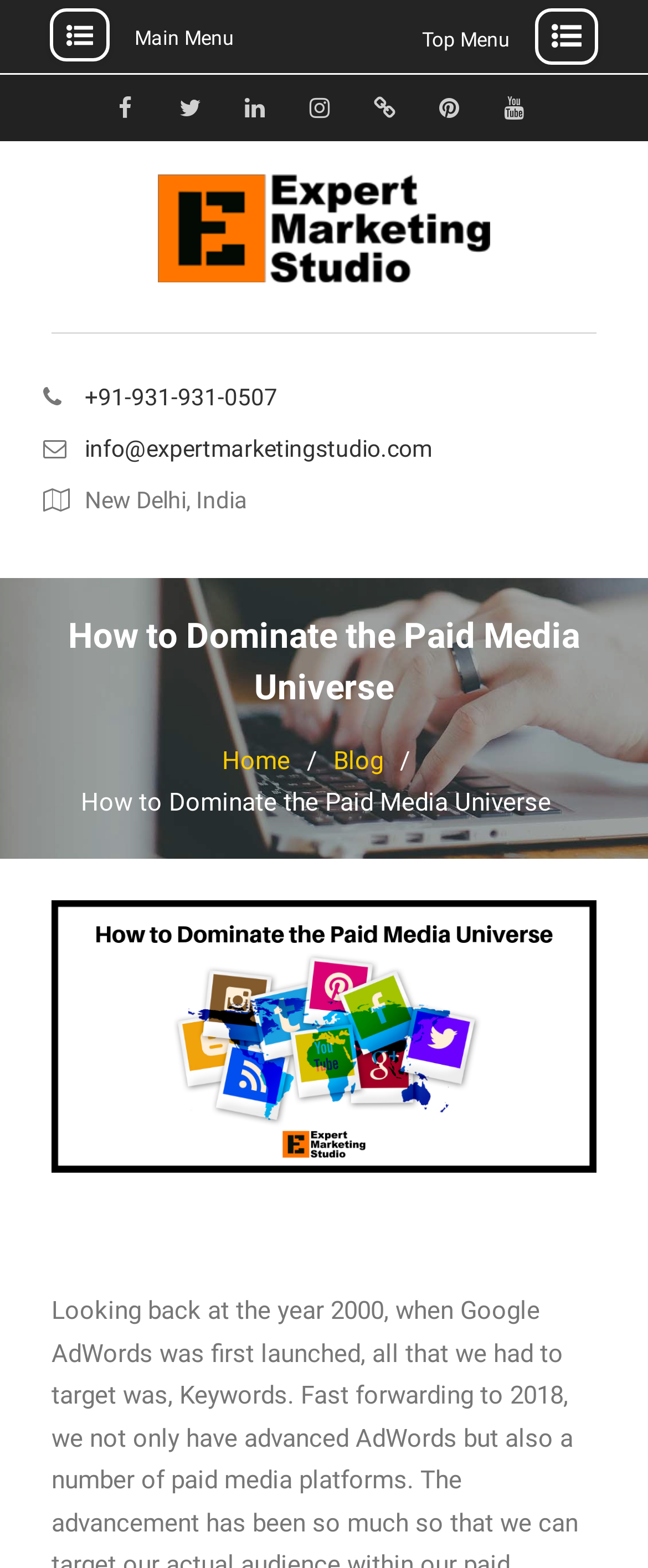Locate the UI element described as follows: "Top Menu". Return the bounding box coordinates as four float numbers between 0 and 1 in the order [left, top, right, bottom].

[0.651, 0.005, 0.987, 0.041]